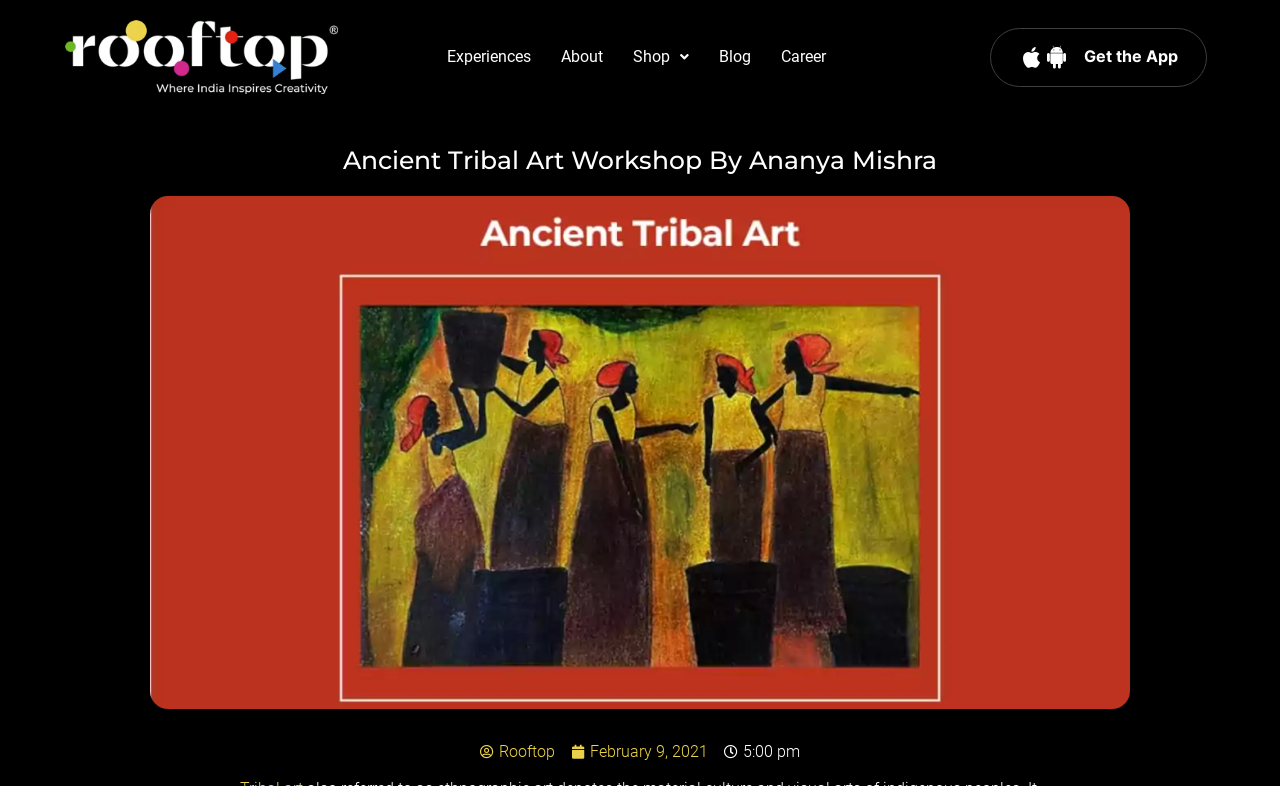Determine the bounding box coordinates for the UI element with the following description: "Shop". The coordinates should be four float numbers between 0 and 1, represented as [left, top, right, bottom].

[0.482, 0.043, 0.55, 0.102]